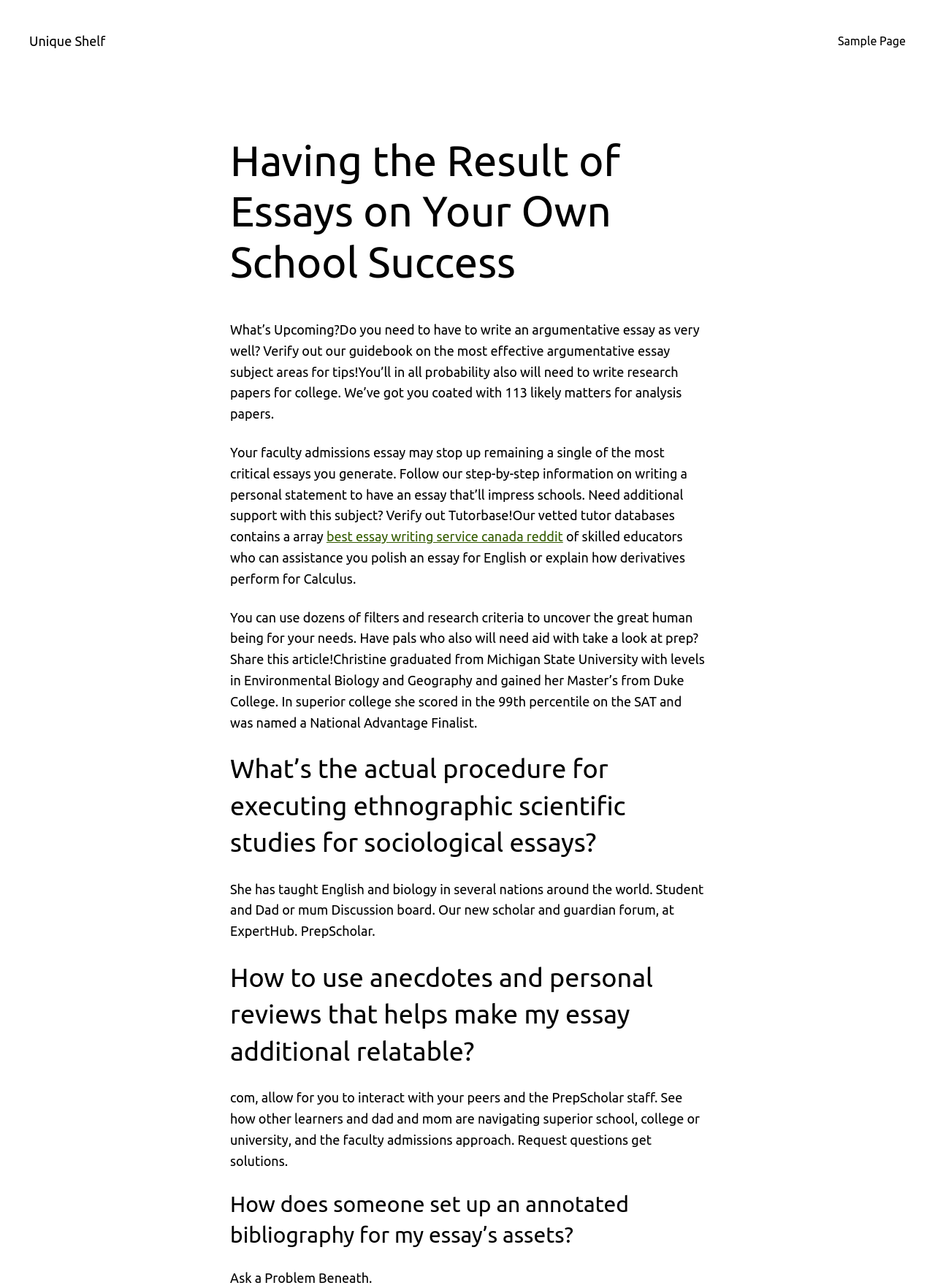Locate the UI element that matches the description Sample Page in the webpage screenshot. Return the bounding box coordinates in the format (top-left x, top-left y, bottom-right x, bottom-right y), with values ranging from 0 to 1.

[0.896, 0.025, 0.969, 0.039]